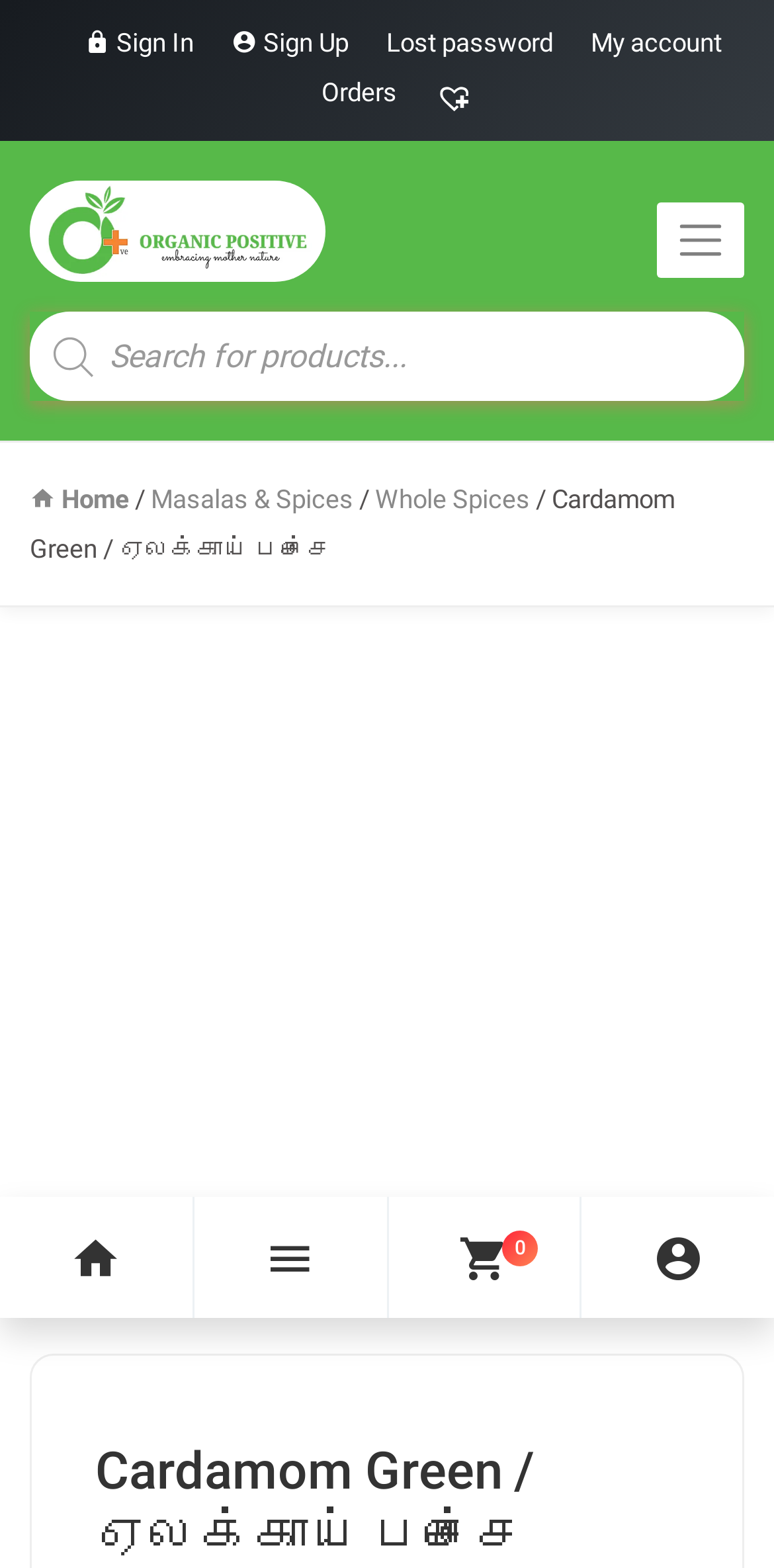Answer the question using only one word or a concise phrase: What is the name of the spice on this webpage?

Cardamom Green